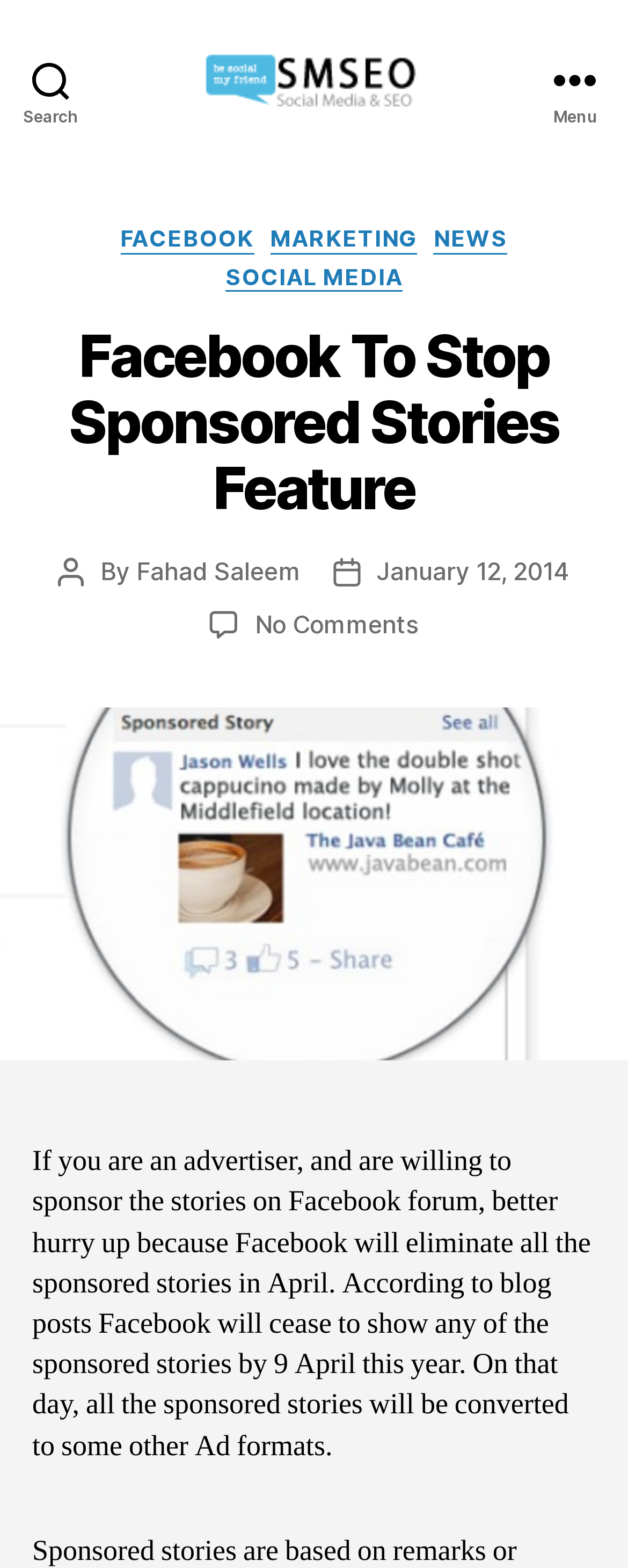Identify the bounding box coordinates for the UI element that matches this description: "Facebook".

[0.191, 0.143, 0.404, 0.162]